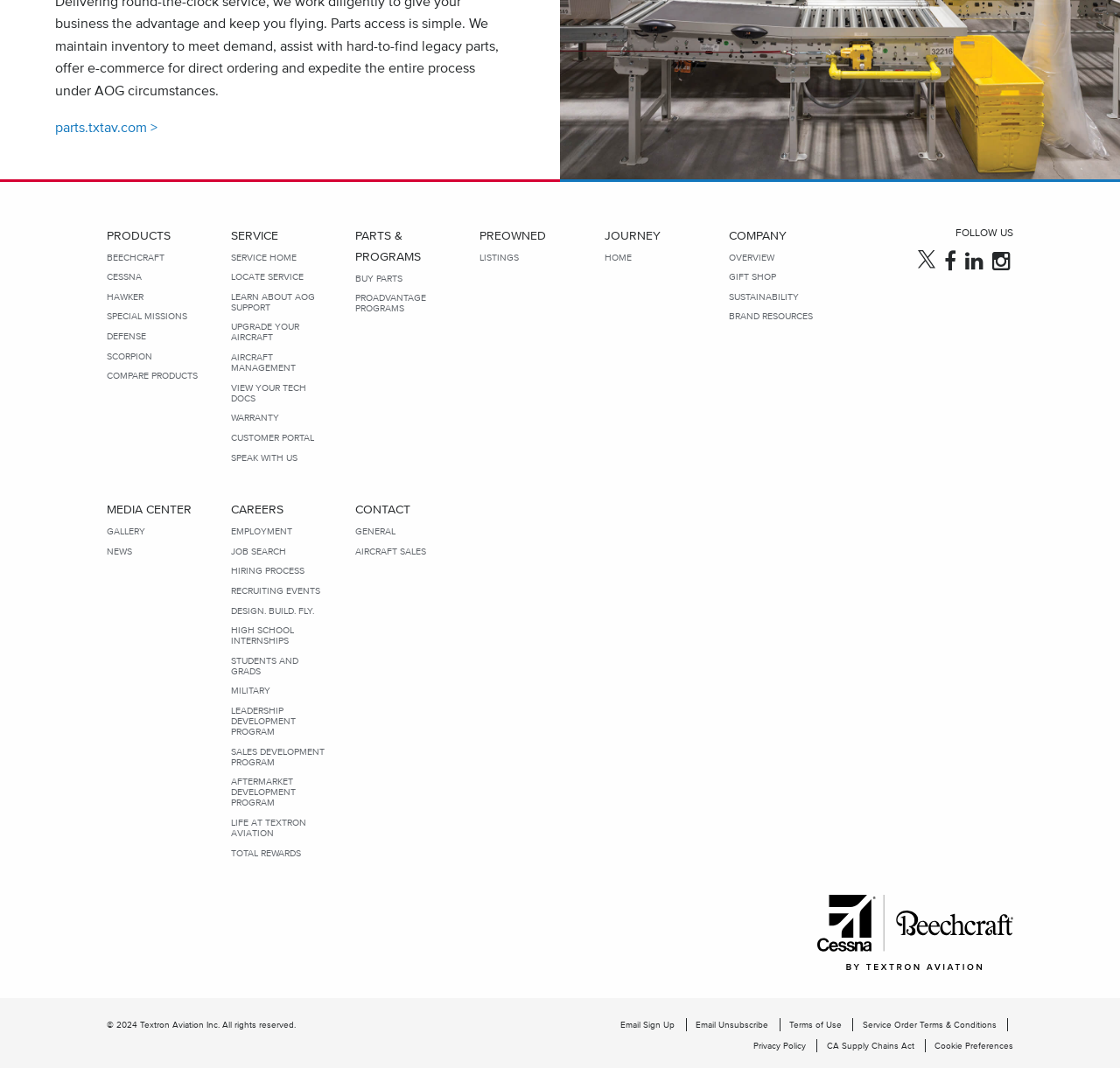Identify the bounding box coordinates for the UI element mentioned here: "Marketing Solutions". Provide the coordinates as four float values between 0 and 1, i.e., [left, top, right, bottom].

None